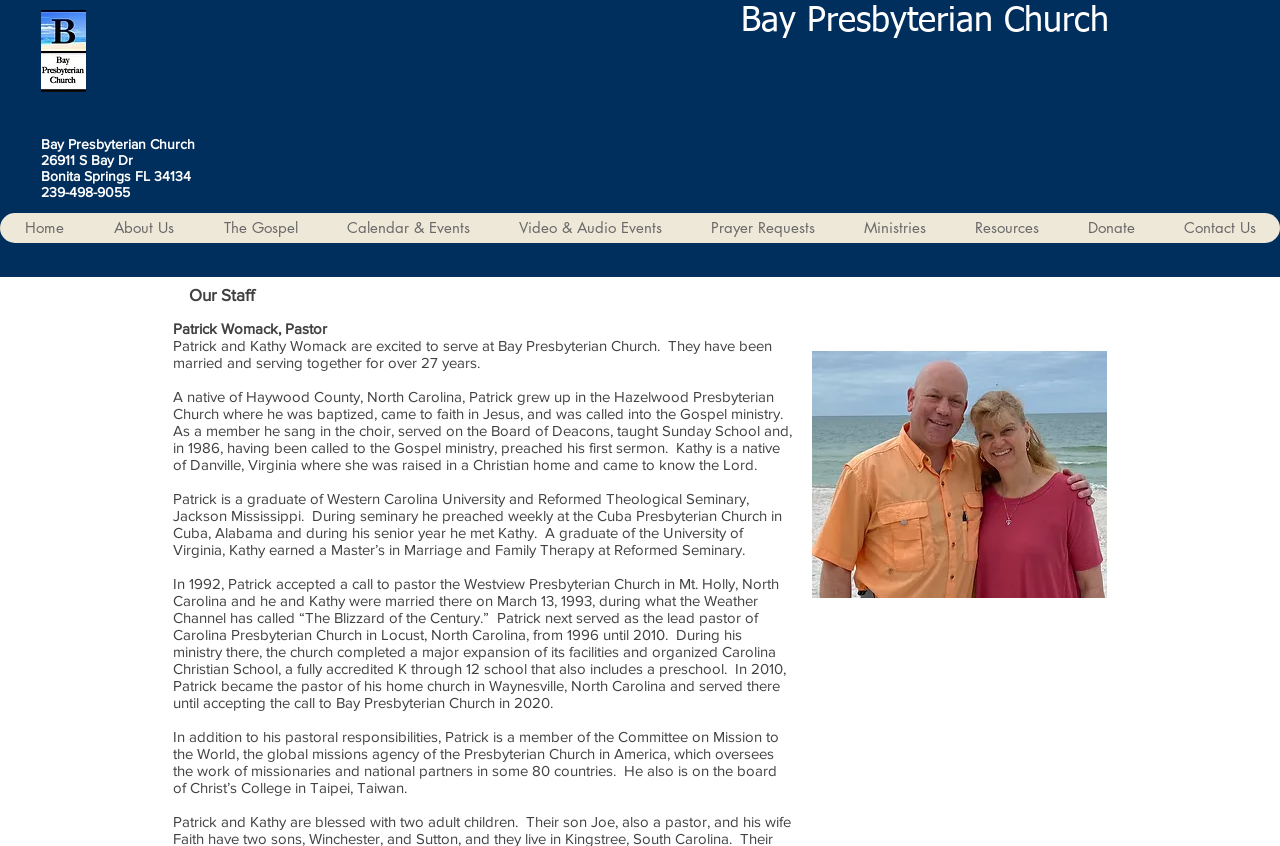Answer the question briefly using a single word or phrase: 
What is the format of the image on the page?

jpeg